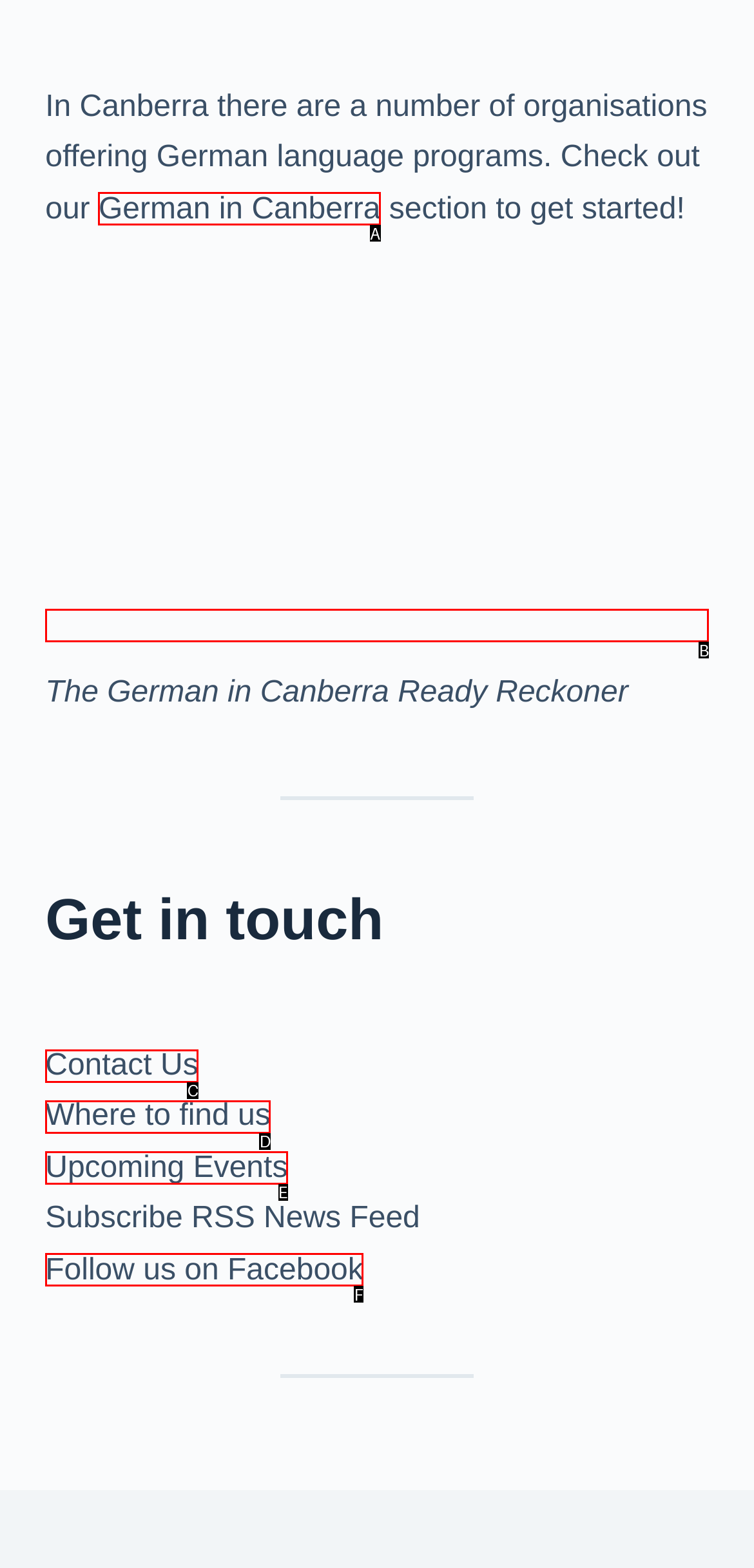Identify the UI element that best fits the description: German in Canberra
Respond with the letter representing the correct option.

A